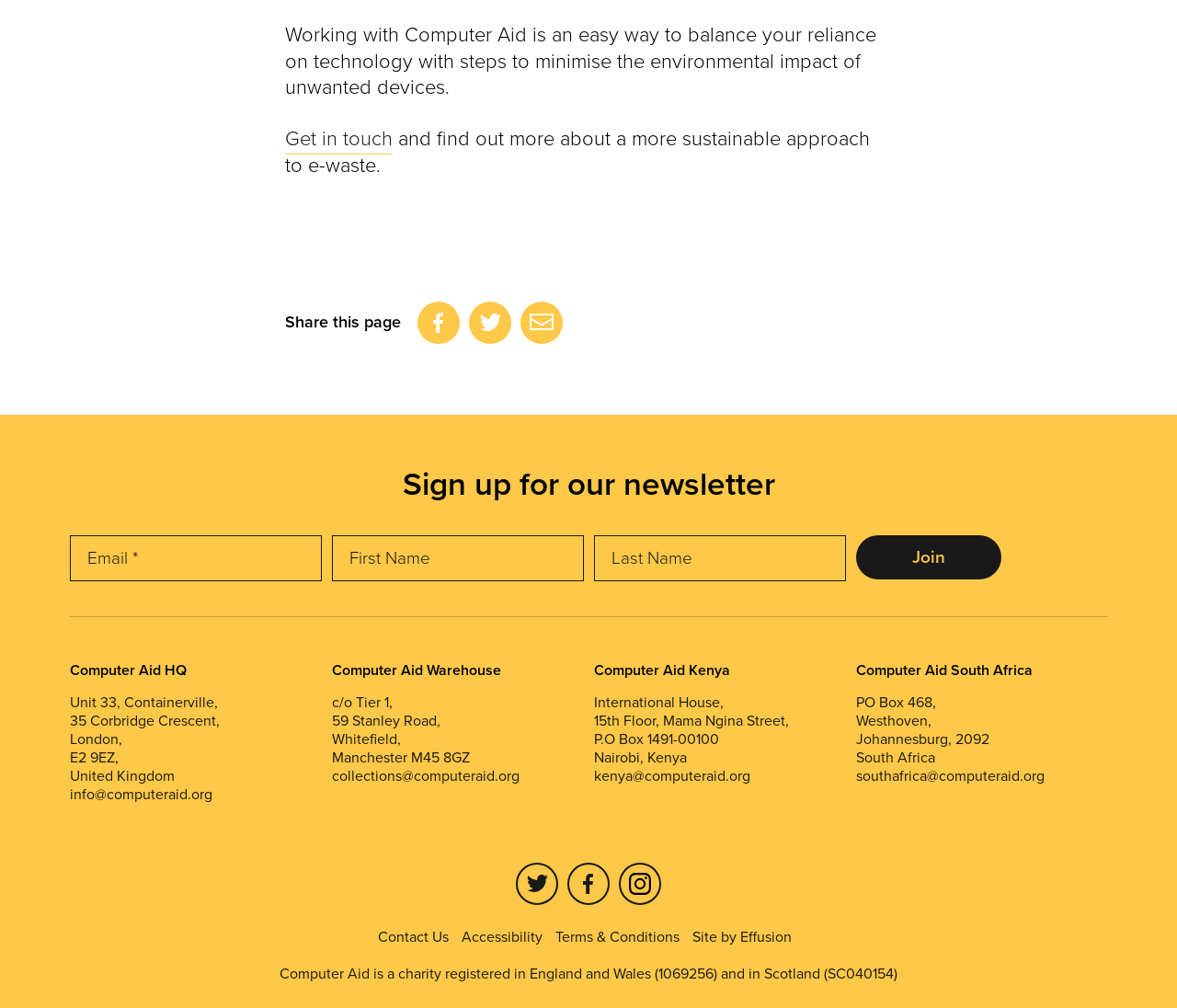Determine the bounding box coordinates of the clickable region to execute the instruction: "Get in touch". The coordinates should be four float numbers between 0 and 1, denoted as [left, top, right, bottom].

[0.242, 0.123, 0.334, 0.154]